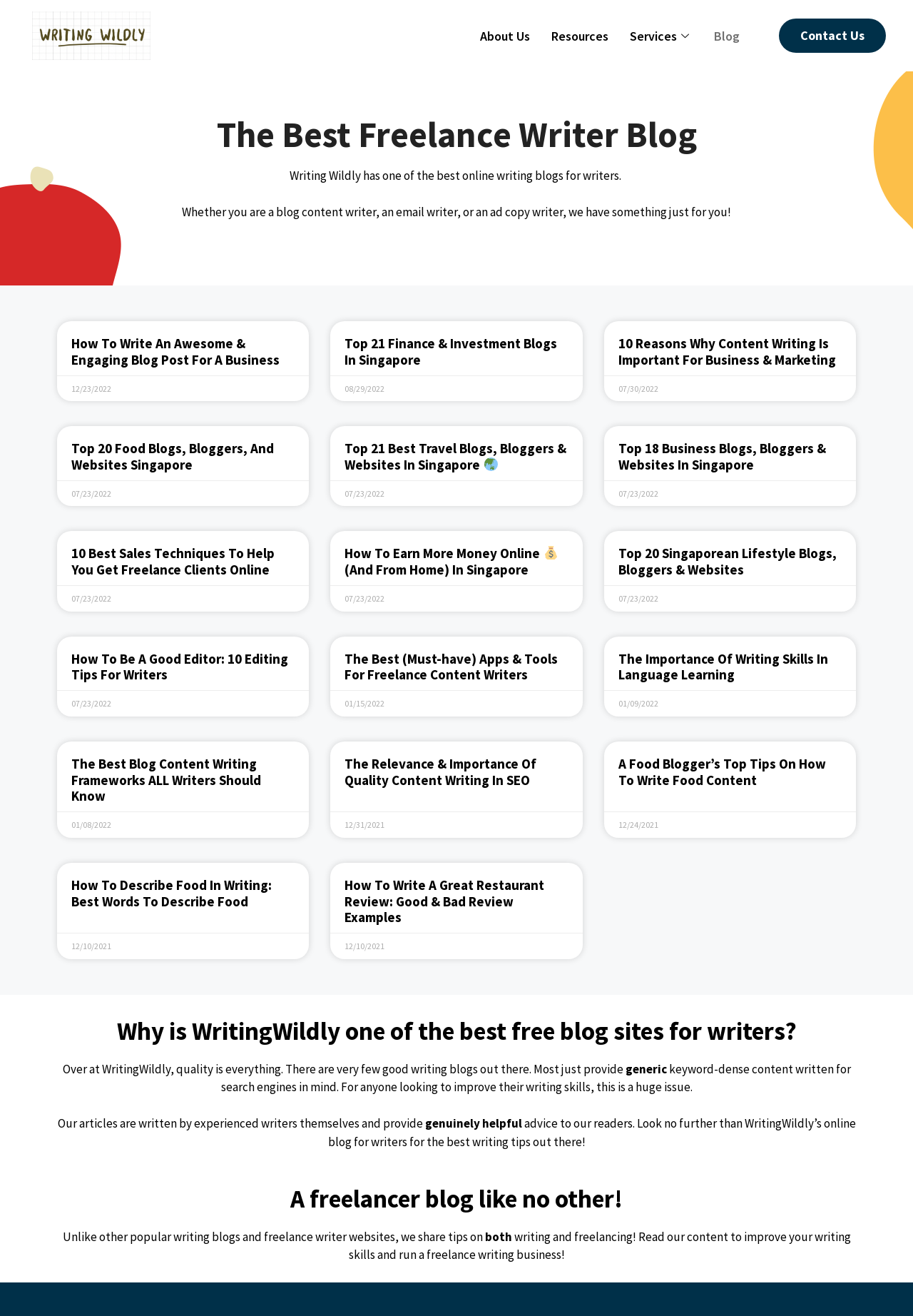Pinpoint the bounding box coordinates of the area that must be clicked to complete this instruction: "Explore 'The Best Freelance Writer Blog'".

[0.008, 0.089, 0.992, 0.116]